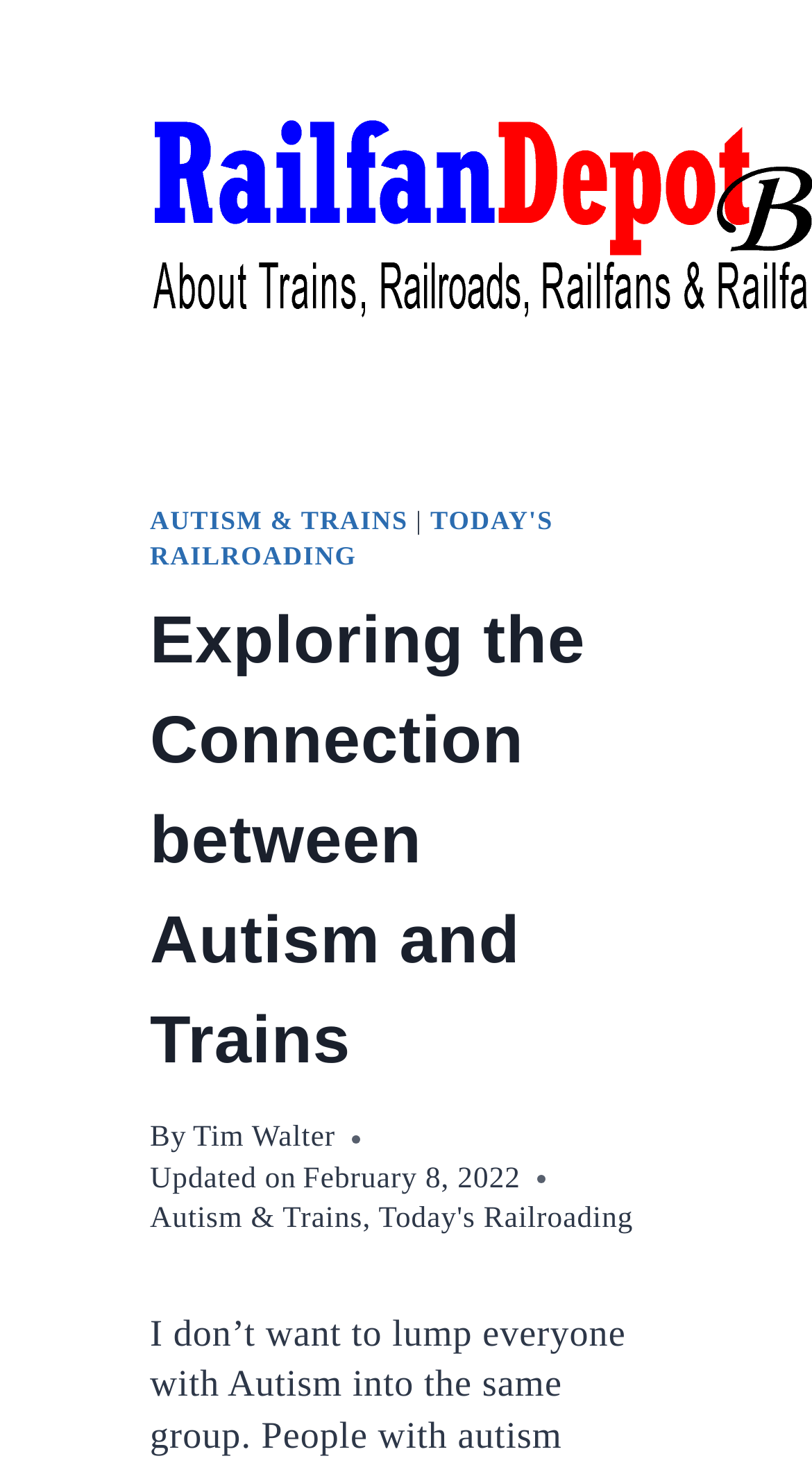Identify and extract the heading text of the webpage.

Exploring the Connection between Autism and Trains